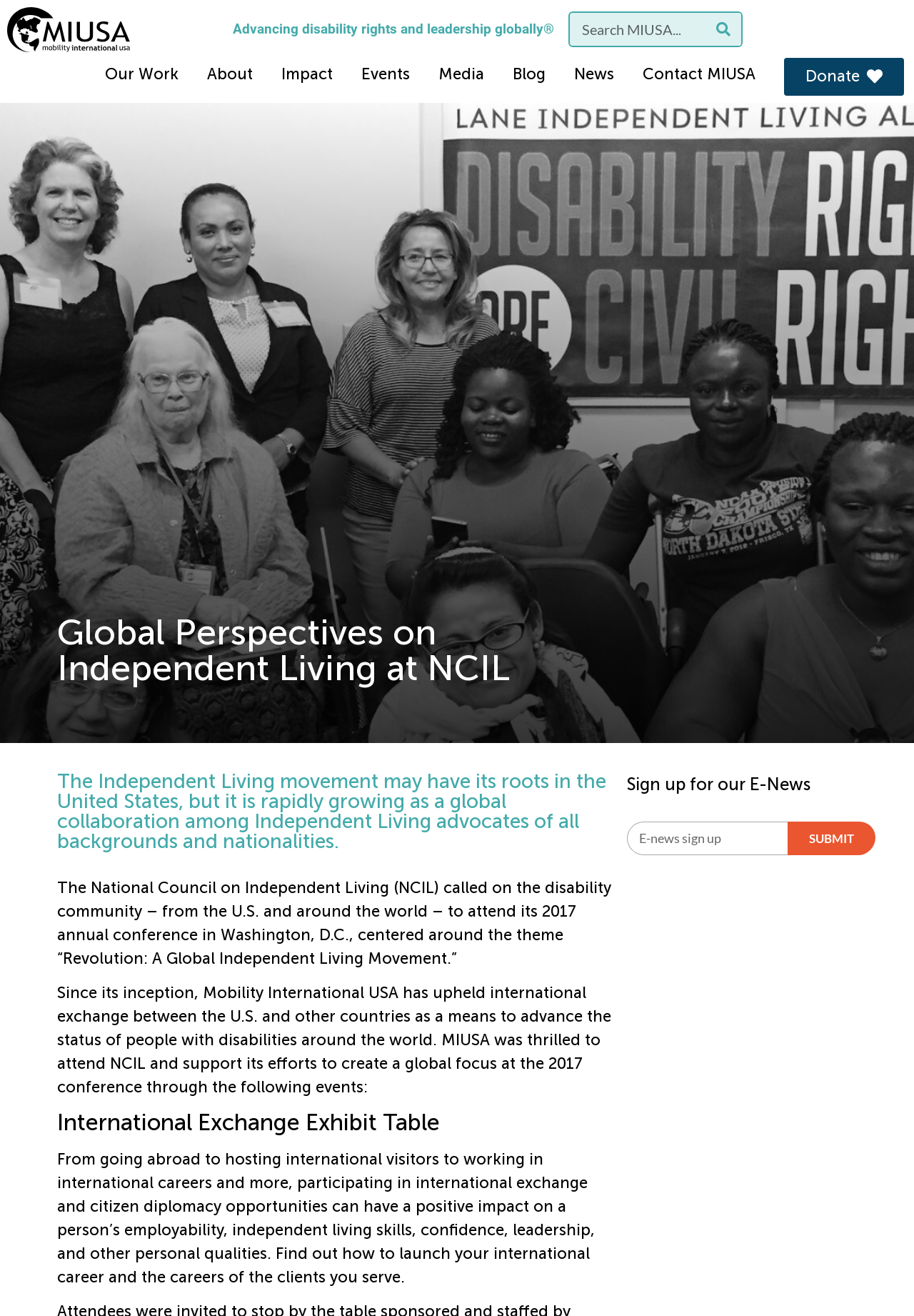What is the theme of the 2017 annual conference?
Using the details shown in the screenshot, provide a comprehensive answer to the question.

The theme of the 2017 annual conference is mentioned in the StaticText element with the text 'The National Council on Independent Living (NCIL) called on the disability community – from the U.S. and around the world – to attend its 2017 annual conference in Washington, D.C., centered around the theme “Revolution: A Global Independent Living Movement.”'.